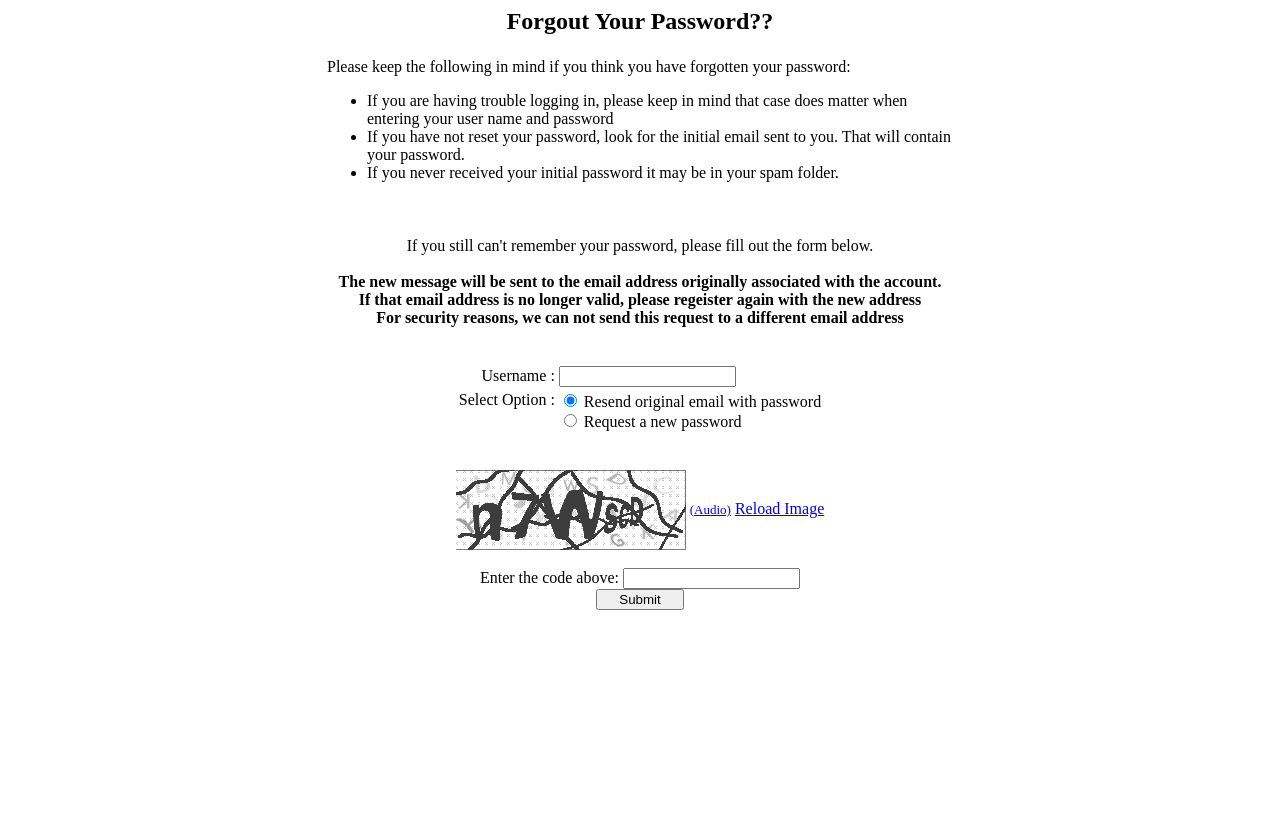With reference to the image, please provide a detailed answer to the following question: What happens when the 'Submit' button is clicked?

Based on the context of the webpage, it appears that the 'Submit' button is used to submit the form with the user's input, including the username, selected option, and captcha code. The exact behavior of the button click is not specified, but it likely triggers a server-side request to process the form data.